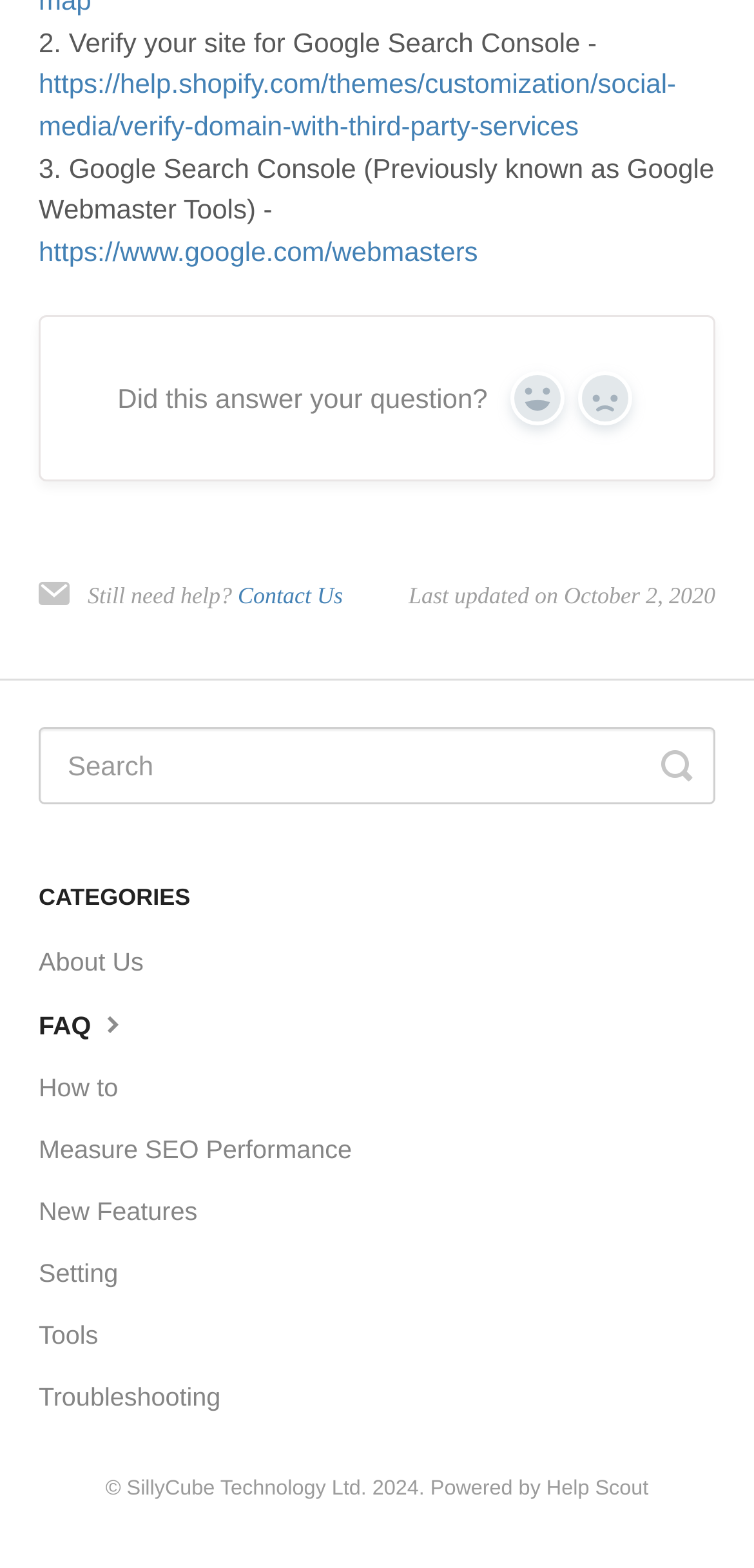Provide the bounding box coordinates in the format (top-left x, top-left y, bottom-right x, bottom-right y). All values are floating point numbers between 0 and 1. Determine the bounding box coordinate of the UI element described as: title="More"

None